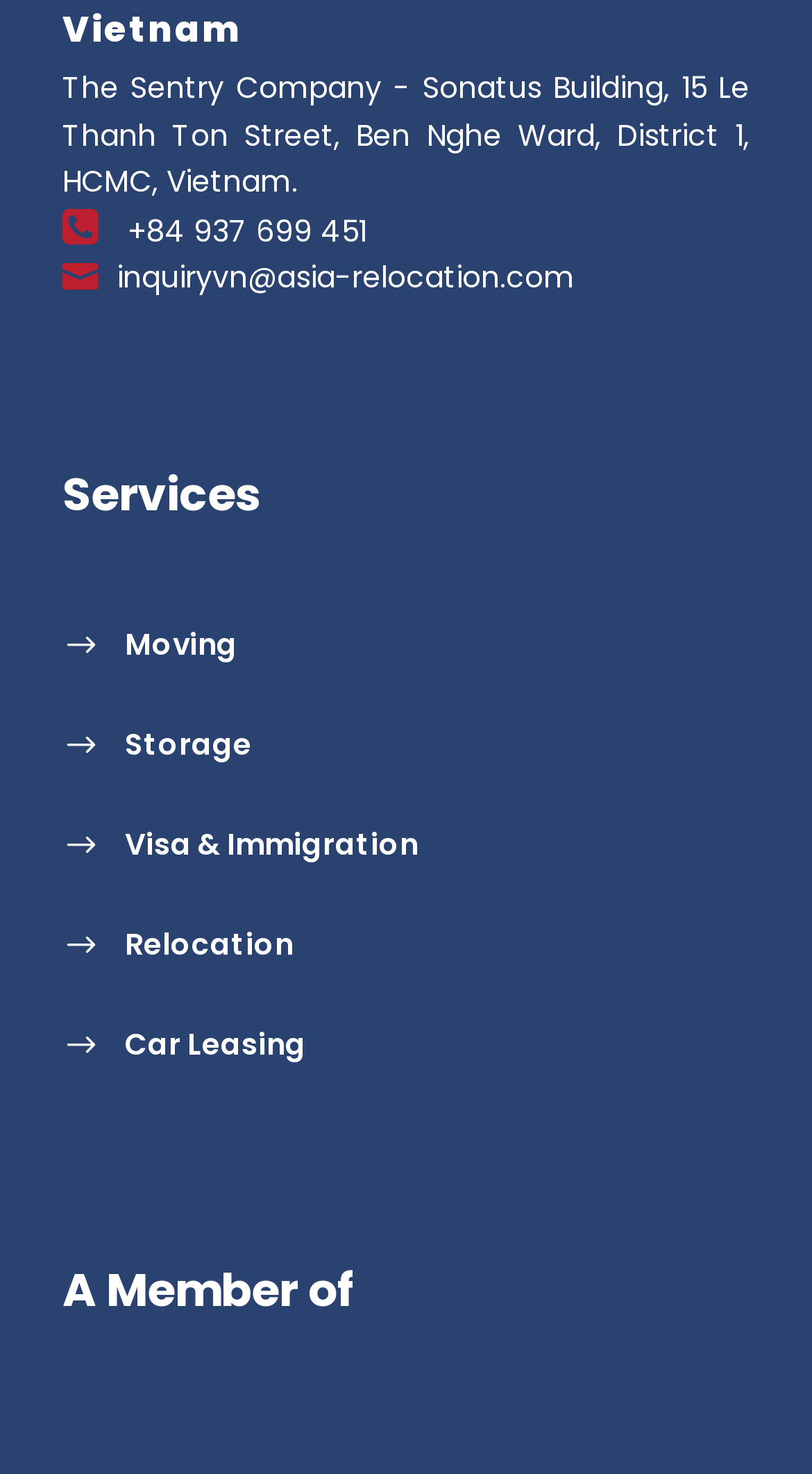What is the location of the company?
Analyze the screenshot and provide a detailed answer to the question.

The location of the company can be found in the first static text element, which is 'The Sentry Company - Sonatus Building, 15 Le Thanh Ton Street, Ben Nghe Ward, District 1, HCMC, Vietnam.' The location is HCMC, Vietnam.